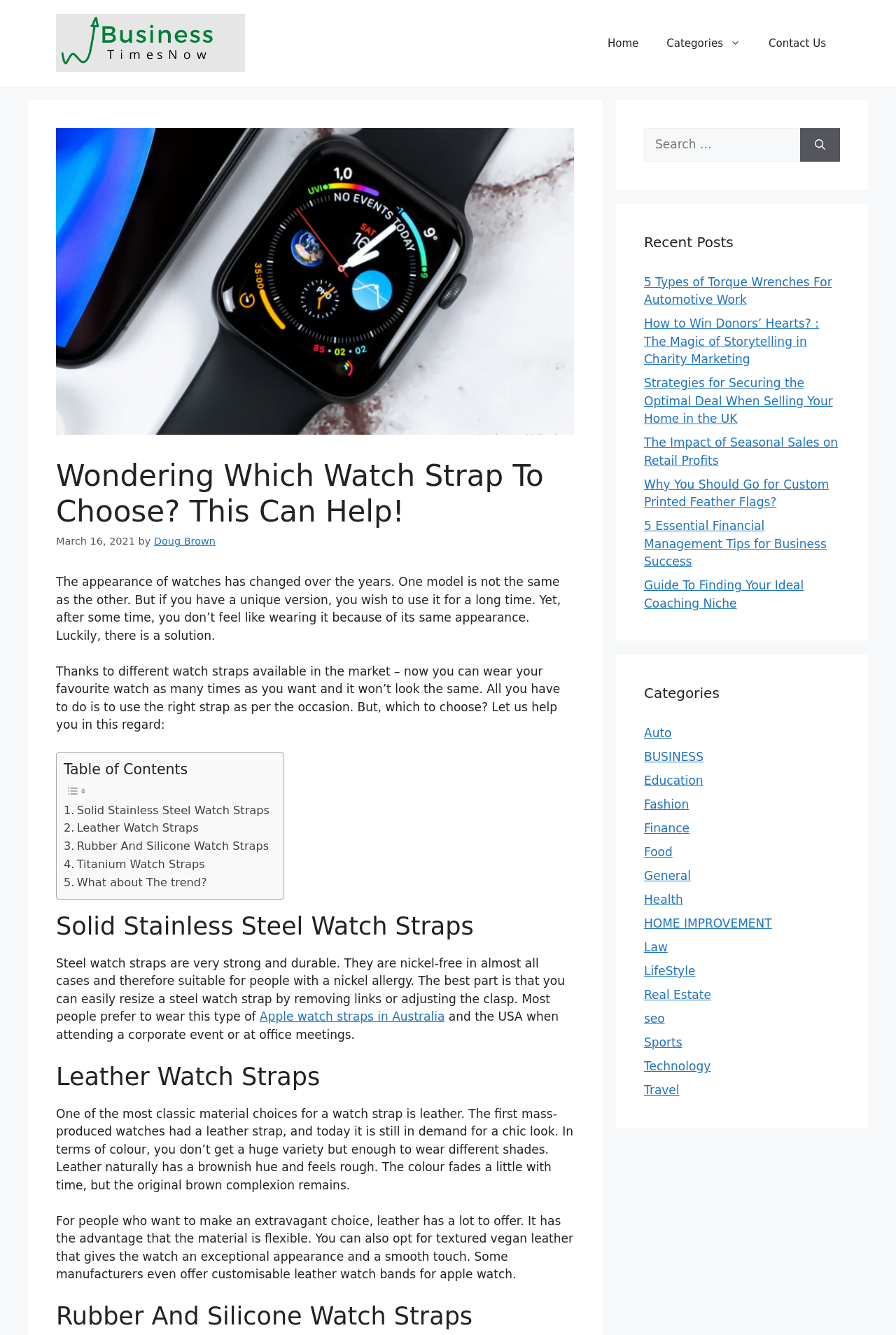Detail the features and information presented on the webpage.

The webpage is about choosing the right watch strap, with the title "Wondering Which Watch Strap To Choose? This Can Help!" at the top. Below the title, there is a banner with the site's name "Businesstimesnow" and a navigation menu with links to "Home", "Categories", and "Contact Us". 

To the right of the navigation menu, there is a large image related to watches. Below the image, there is a heading that reads "Wondering Which Watch Strap To Choose? This Can Help!" followed by a paragraph of text that discusses the importance of choosing the right watch strap. 

The main content of the webpage is divided into sections, each discussing a different type of watch strap, including solid stainless steel, leather, rubber and silicone, and titanium. Each section has a heading and a paragraph or two of text that describes the characteristics and benefits of the respective watch strap type. 

On the right side of the webpage, there are three columns of links. The top column has a search box and a button to search the site. The middle column has links to recent posts, including articles on topics such as torque wrenches, charity marketing, and real estate. The bottom column has links to categories, including auto, business, education, and more.